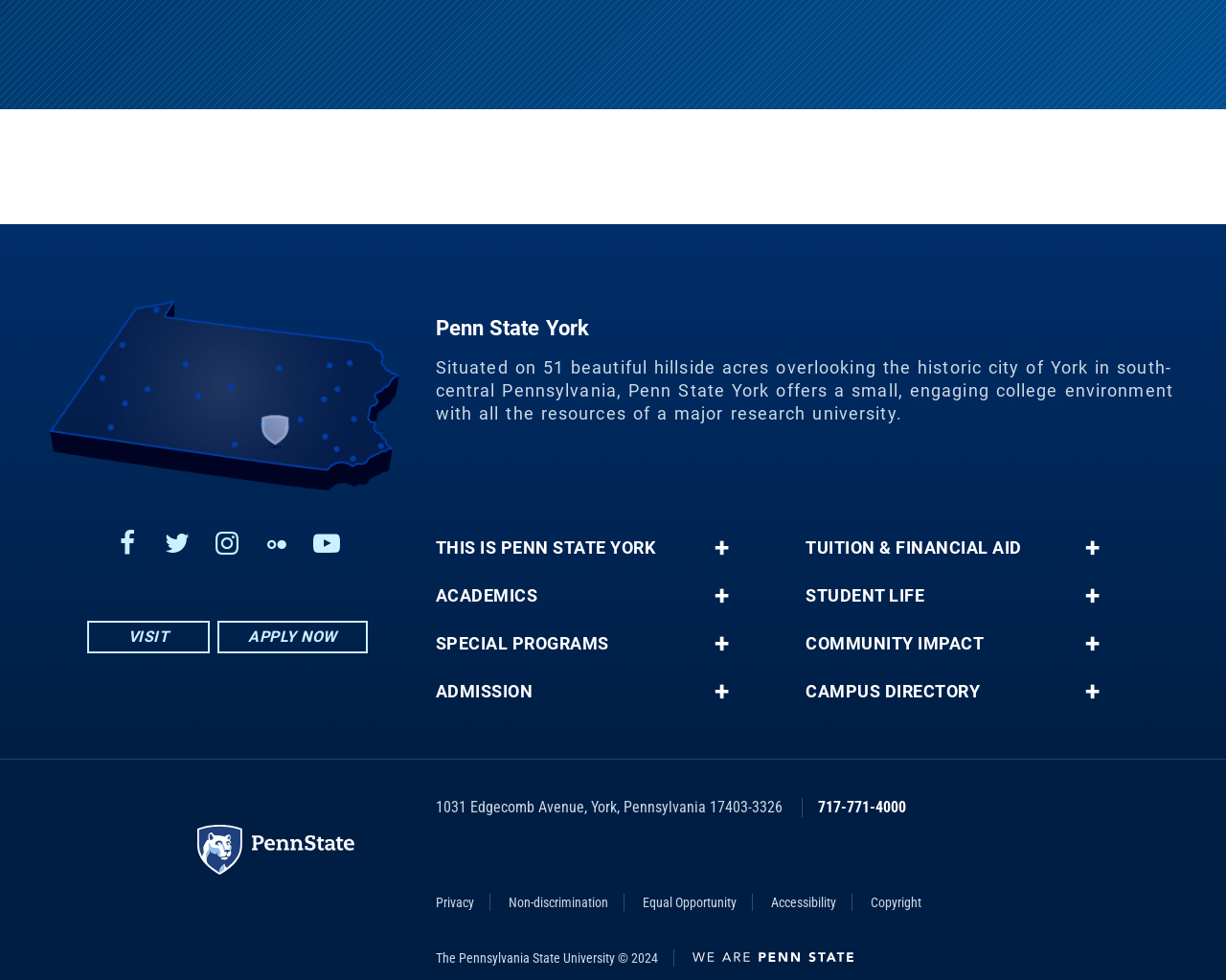Please determine the bounding box coordinates of the element's region to click for the following instruction: "View Penn State University's privacy policy".

[0.355, 0.913, 0.386, 0.929]